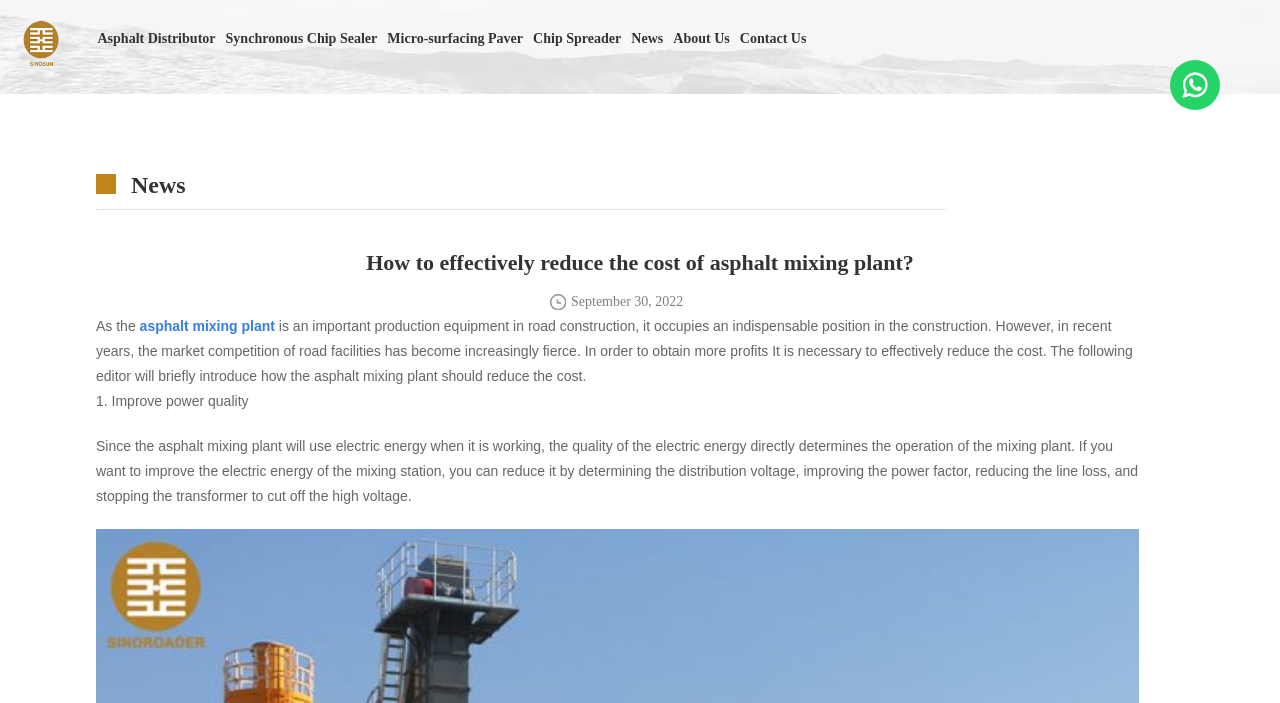What is the topic of the news article?
Refer to the image and provide a detailed answer to the question.

The topic of the news article can be determined by reading the title 'How to effectively reduce the cost of asphalt mixing plant?' and the introductory paragraph which explains the importance of asphalt mixing plants in road construction and the need to reduce costs.